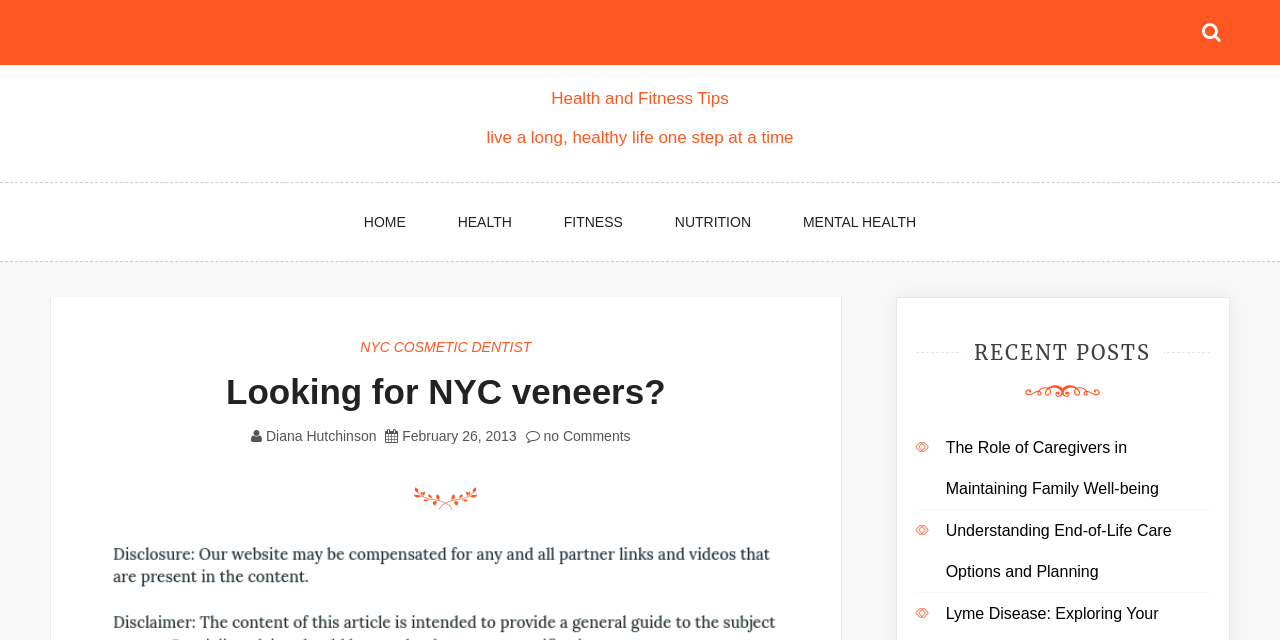What is the author of the post 'Looking for NYC veneers?'?
Look at the screenshot and respond with one word or a short phrase.

Diana Hutchinson